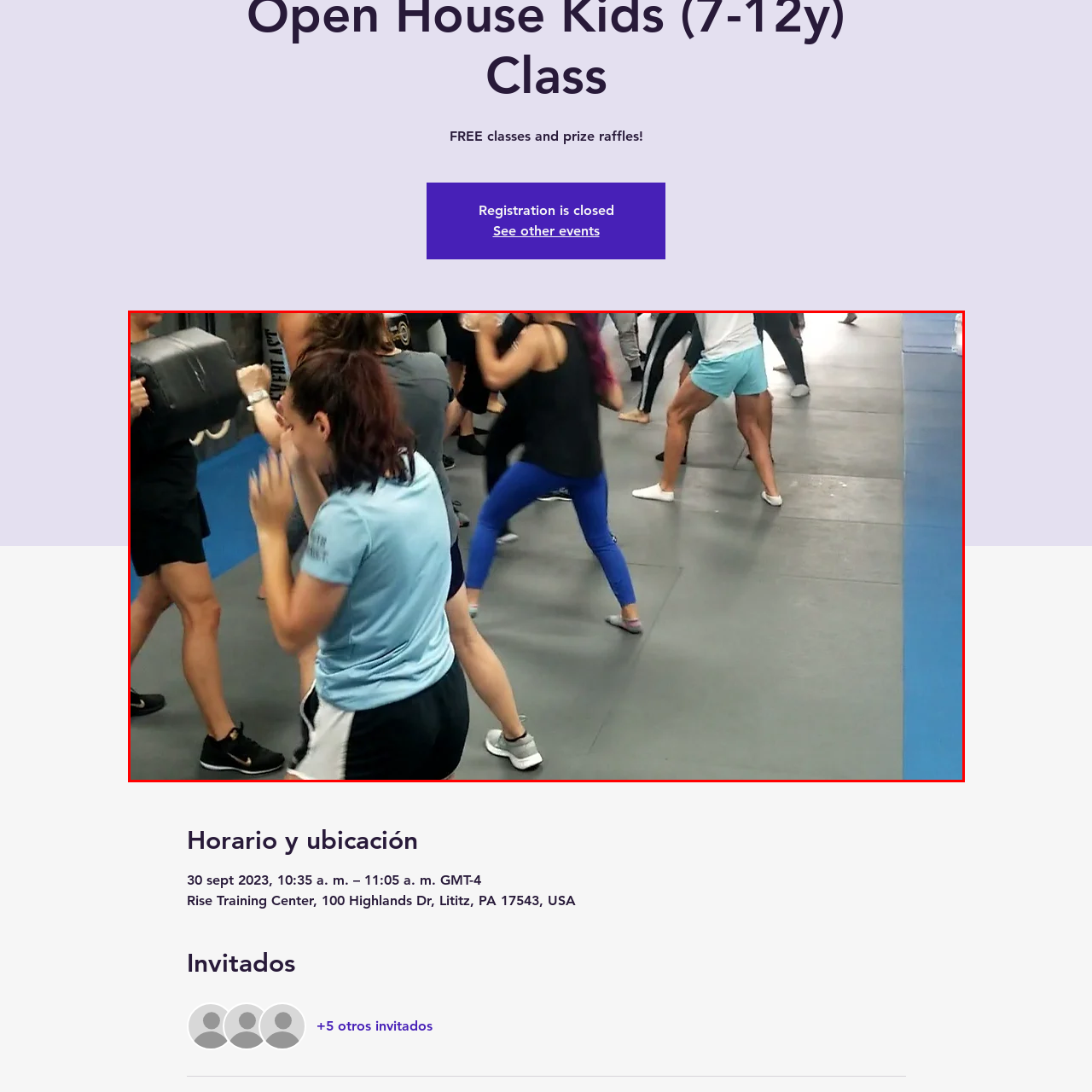Examine the area within the red bounding box and answer the following question using a single word or phrase:
What type of equipment is being used by one of the participants?

Weight